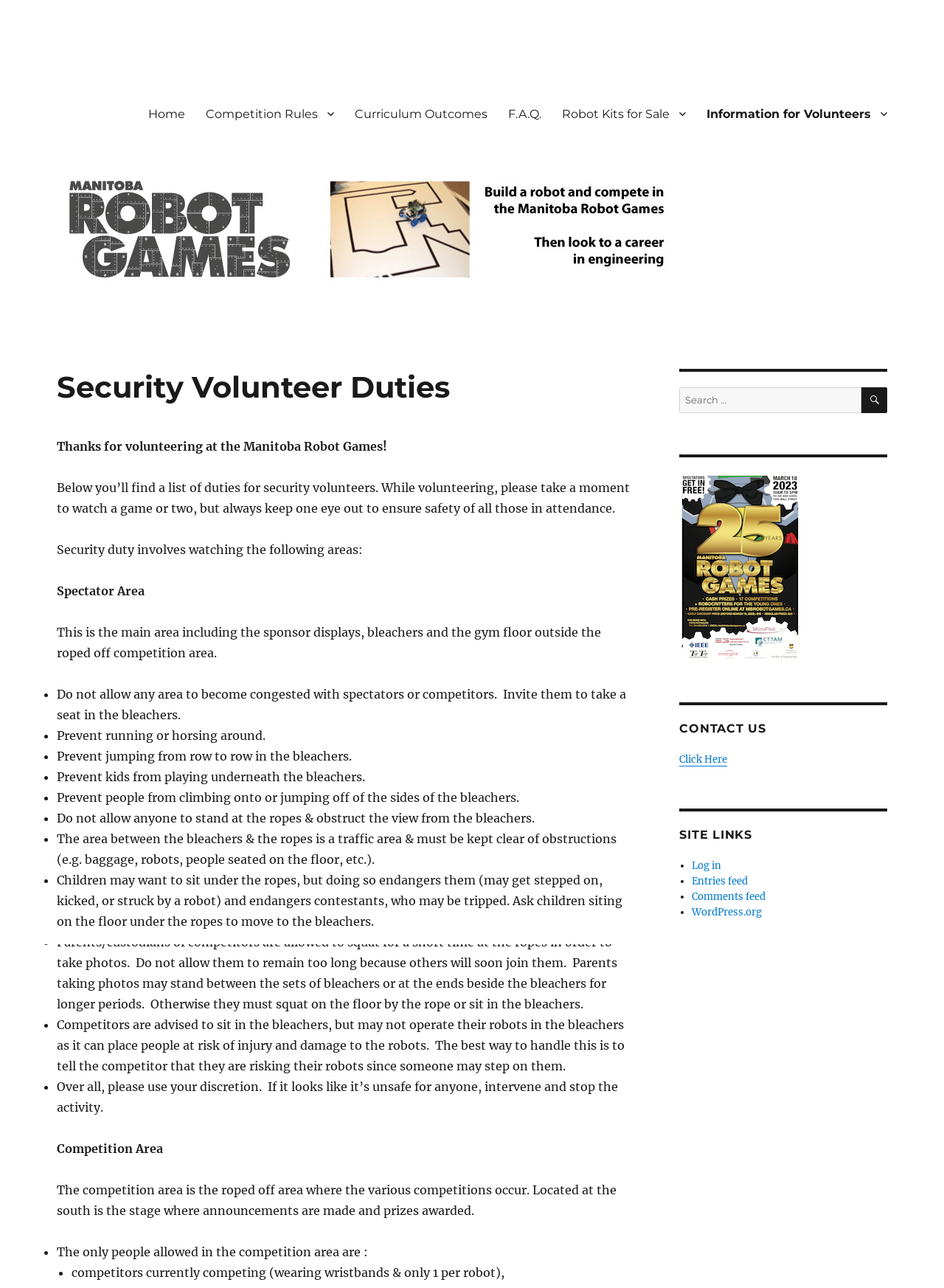Find the bounding box coordinates of the clickable element required to execute the following instruction: "Click on the 'CONTACT US' link". Provide the coordinates as four float numbers between 0 and 1, i.e., [left, top, right, bottom].

[0.72, 0.585, 0.771, 0.595]